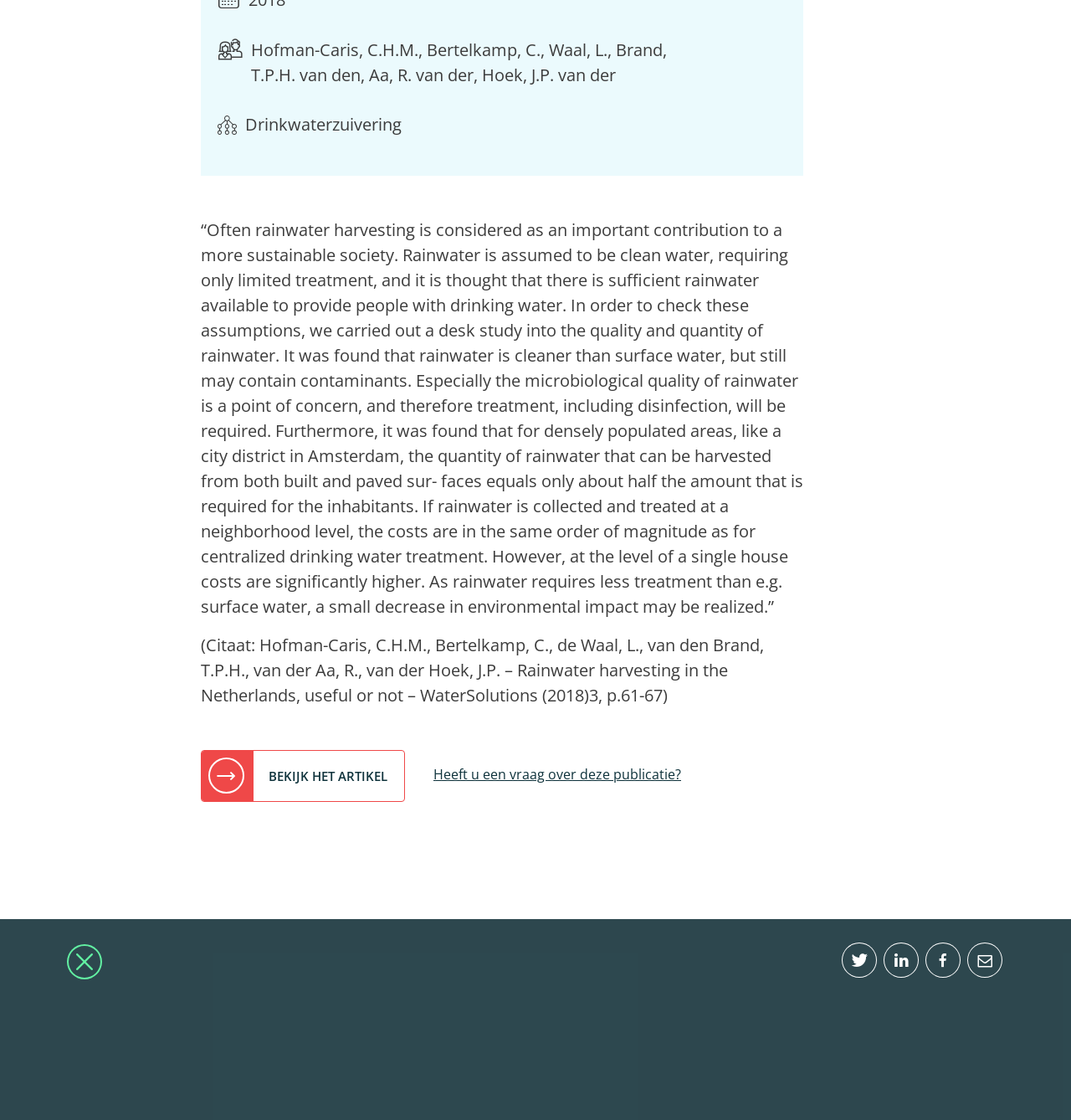Identify the bounding box for the UI element that is described as follows: "title="Facebook"".

[0.864, 0.842, 0.897, 0.873]